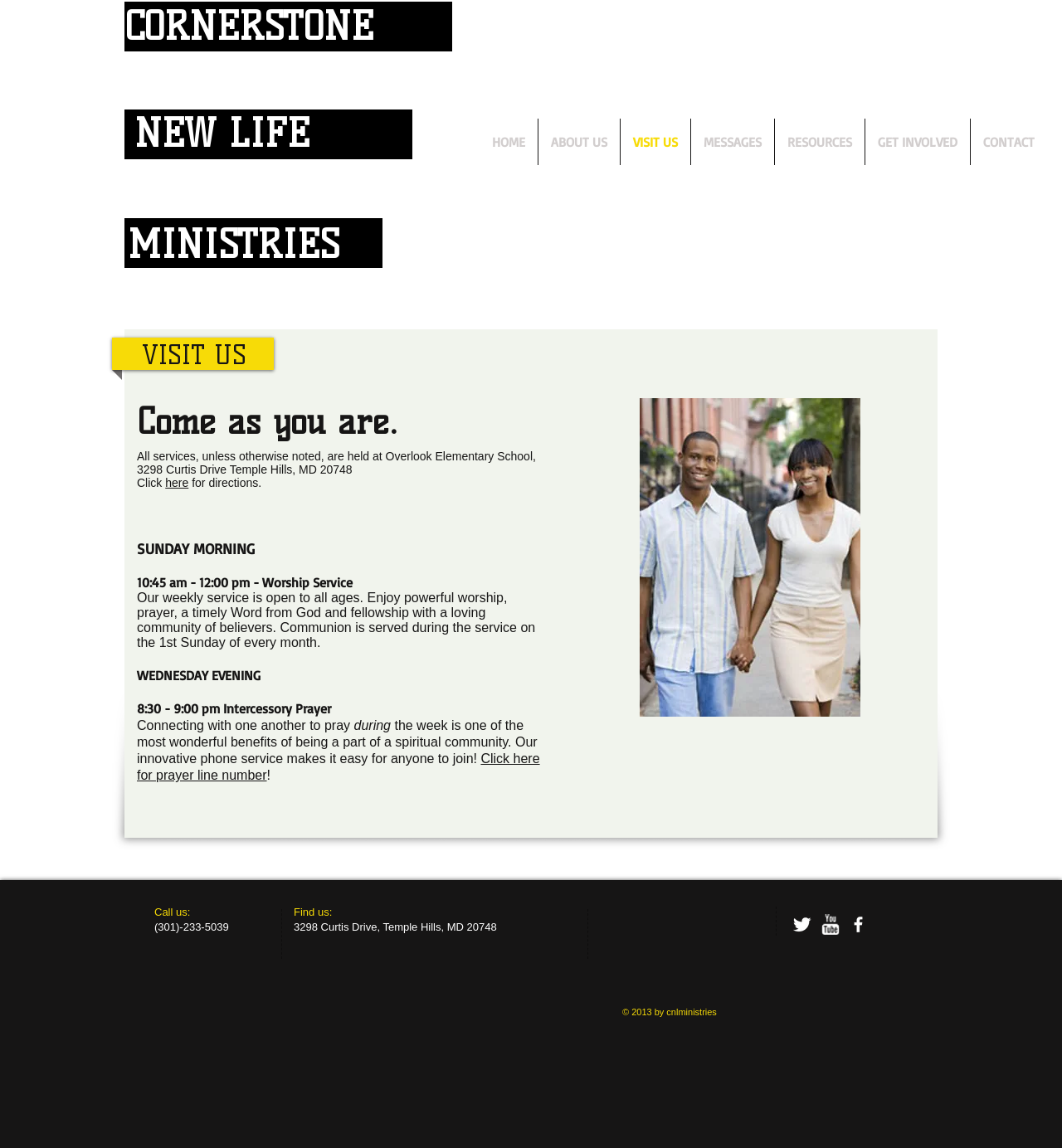Determine the bounding box coordinates of the clickable region to follow the instruction: "Read 'my review here'".

None